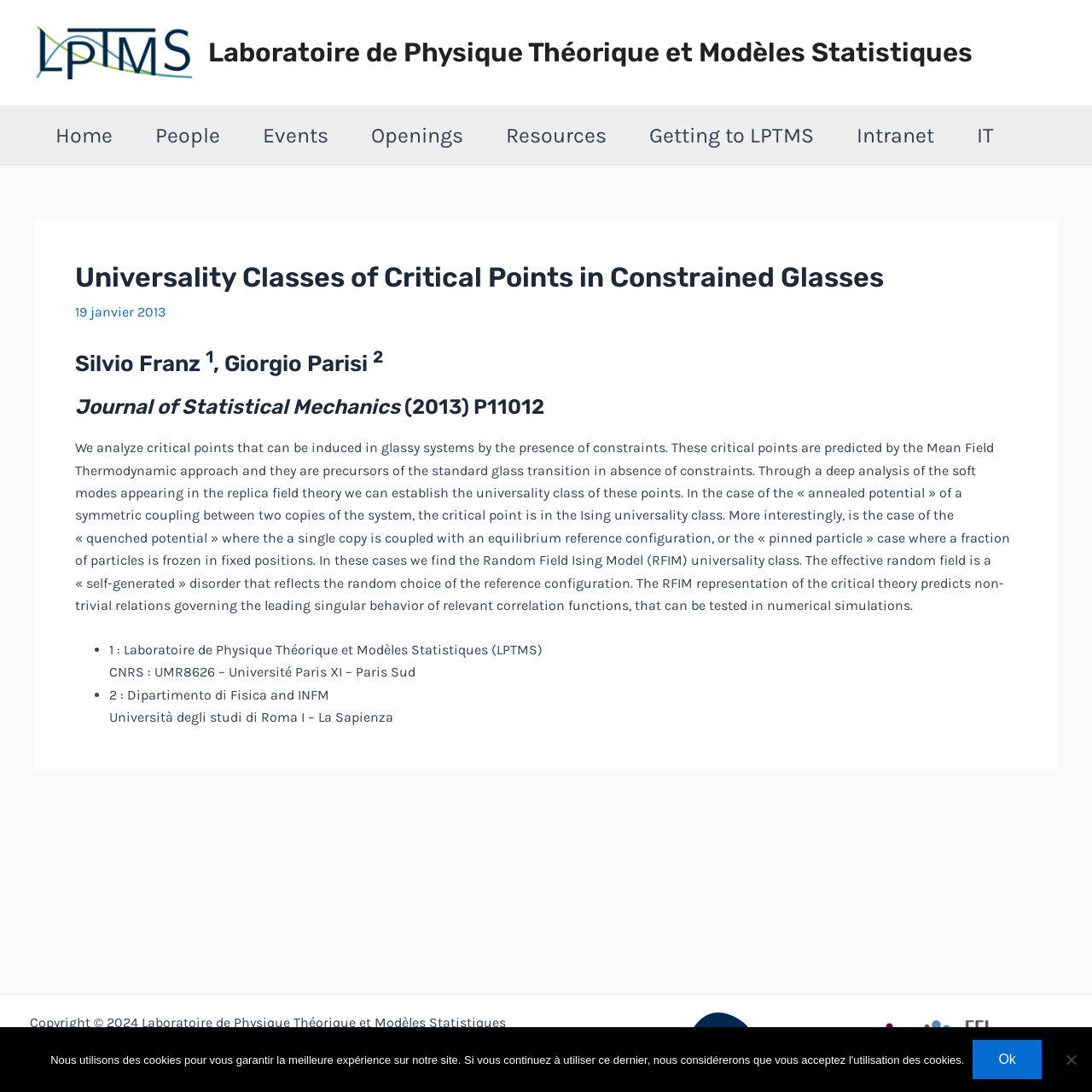Using the provided description: "Home", find the bounding box coordinates of the corresponding UI element. The output should be four float numbers between 0 and 1, in the format [left, top, right, bottom].

[0.031, 0.098, 0.123, 0.151]